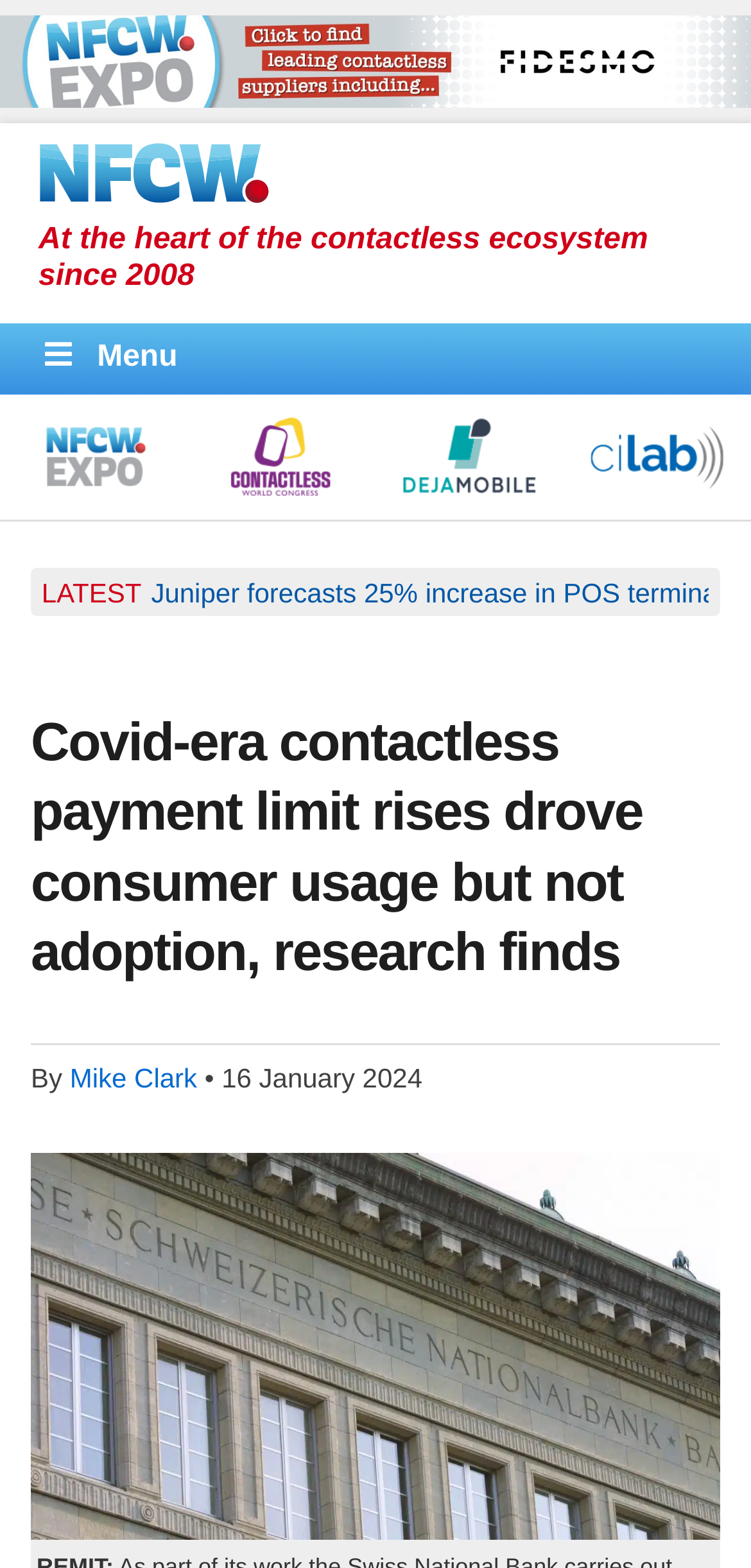Provide an in-depth caption for the elements present on the webpage.

The webpage appears to be an article from NFCW, a website focused on contactless payments. At the top, there is a banner image with a call-to-action to visit the NFCW Expo. Below this, the NFCW logo is displayed, accompanied by a link to the website. A tagline, "At the heart of the contactless ecosystem since 2008," is situated nearby.

A navigation menu is located at the top right, with a toggle button labeled "Menu." Below this, there are three links with corresponding images: NFCW Expo, Contactless World Congress, Dejamobile, and Cilab.

The main content of the article begins with a heading that reads, "Covid-era contactless payment limit rises drove consumer usage but not adoption, research finds." The article is written by Mike Clark, and the publication date and time are provided as January 16, 2024, 16:19 GMT. The article's content is summarized in the meta description, which states that a study from the Swiss National Bank found that increases in payment limits drove an increase in the use of contactless payments.

An image of the Swiss National Bank building in Zurich is displayed at the bottom of the article.